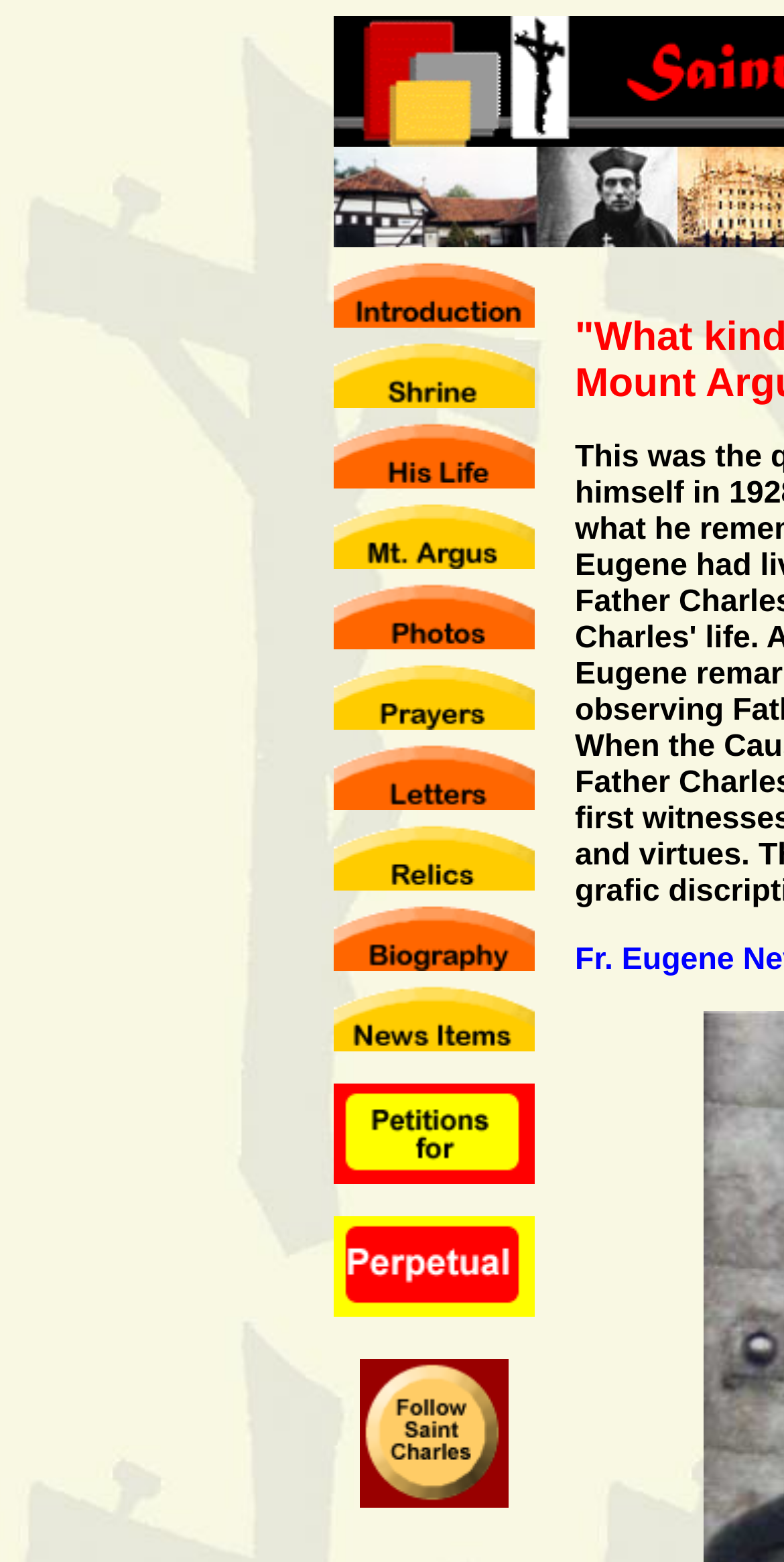Produce an elaborate caption capturing the essence of the webpage.

The webpage is about Saint Charles of Mount Argus. On the left side of the page, there is a column of 12 links, each accompanied by an image. These links are stacked vertically, with the first one at the top and the last one at the bottom. The images associated with these links are of similar size and are positioned to the left of their corresponding links. 

At the bottom of the page, there is a separate link labeled "Follow", which is accompanied by an image. This link is positioned below the column of links and is centered horizontally. The image associated with the "Follow" link is slightly larger than the images accompanying the other links.